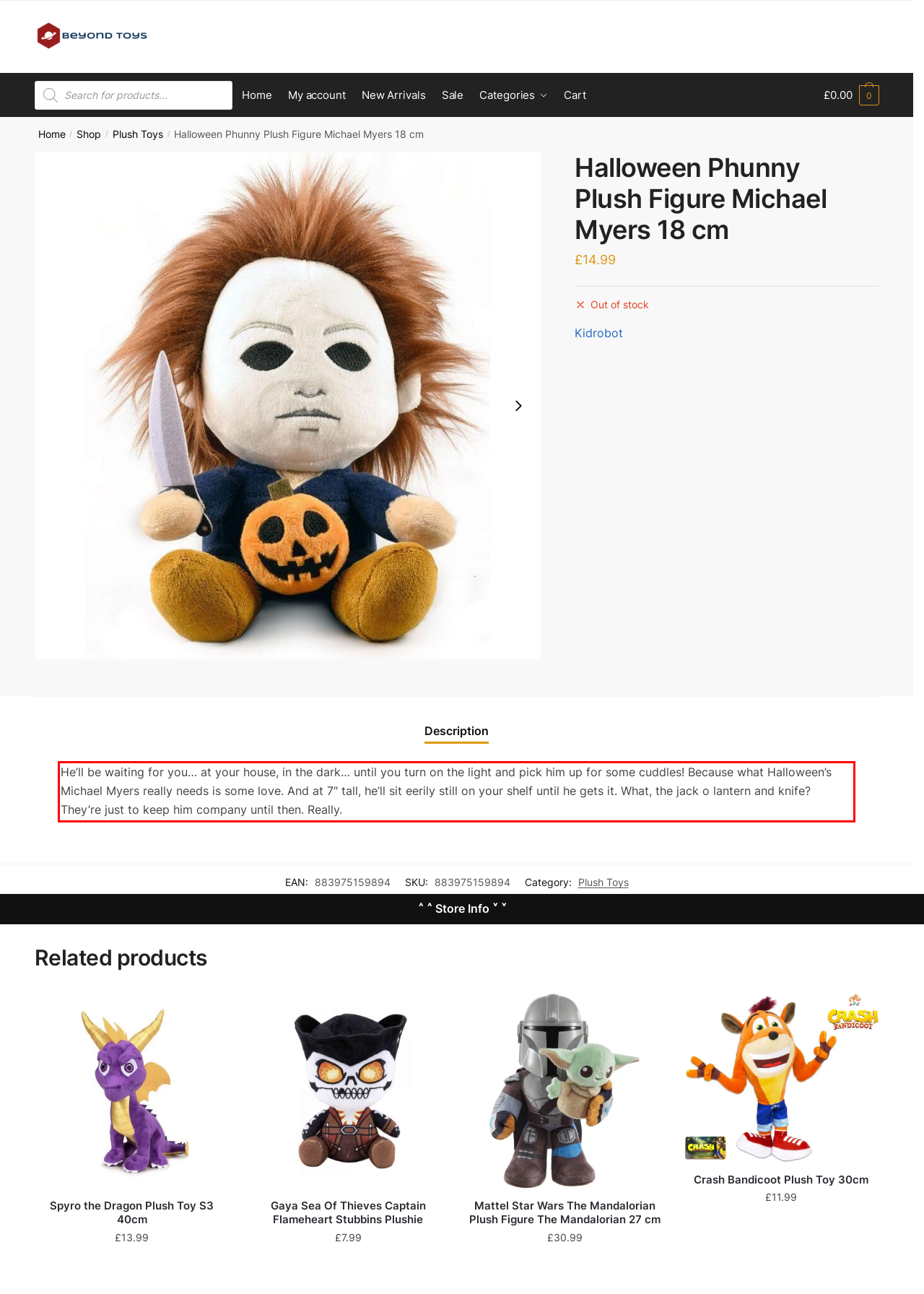In the given screenshot, locate the red bounding box and extract the text content from within it.

He’ll be waiting for you… at your house, in the dark… until you turn on the light and pick him up for some cuddles! Because what Halloween’s Michael Myers really needs is some love. And at 7″ tall, he’ll sit eerily still on your shelf until he gets it. What, the jack o lantern and knife? They’re just to keep him company until then. Really.